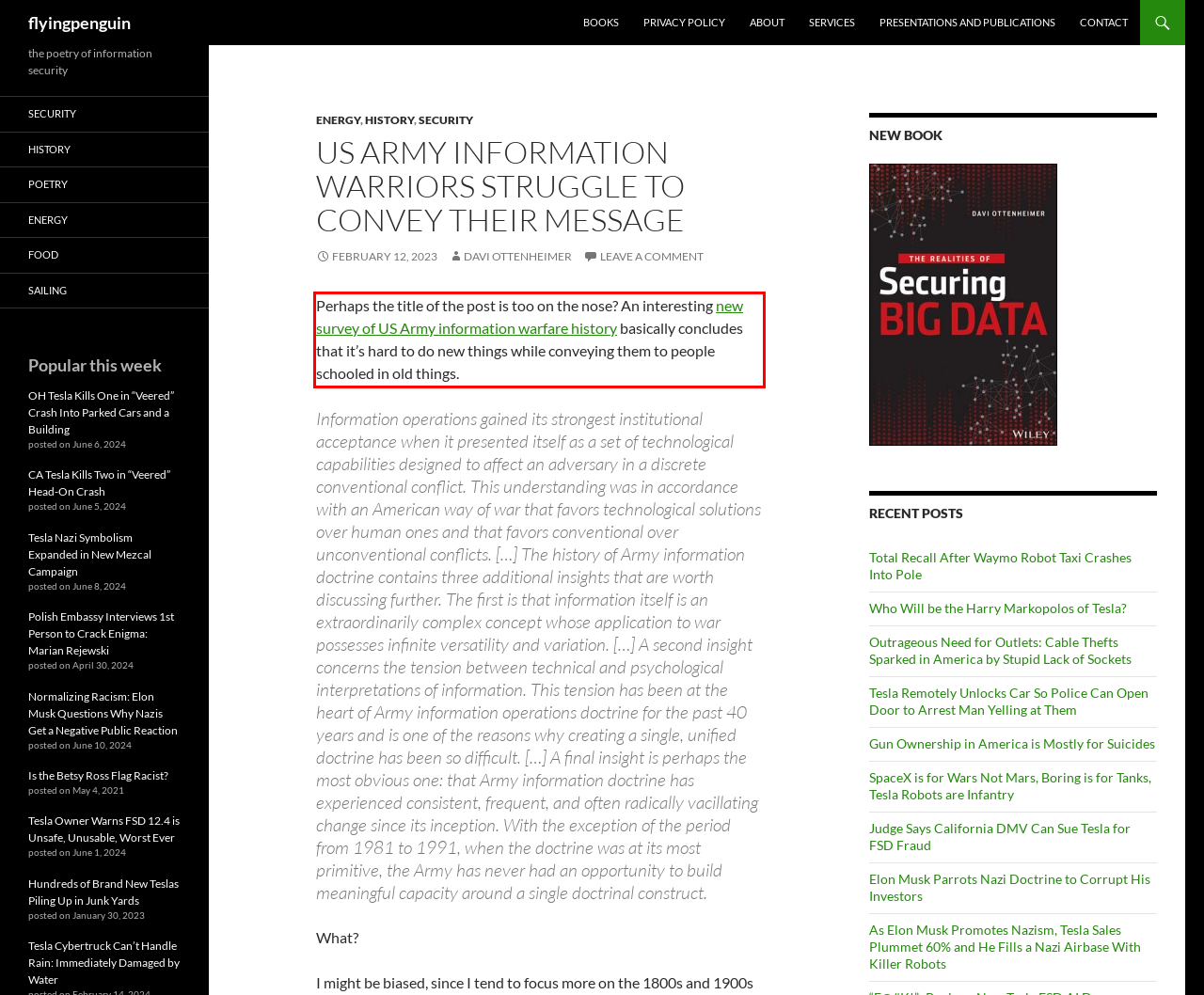Please identify and extract the text content from the UI element encased in a red bounding box on the provided webpage screenshot.

Perhaps the title of the post is too on the nose? An interesting new survey of US Army information warfare history basically concludes that it’s hard to do new things while conveying them to people schooled in old things.